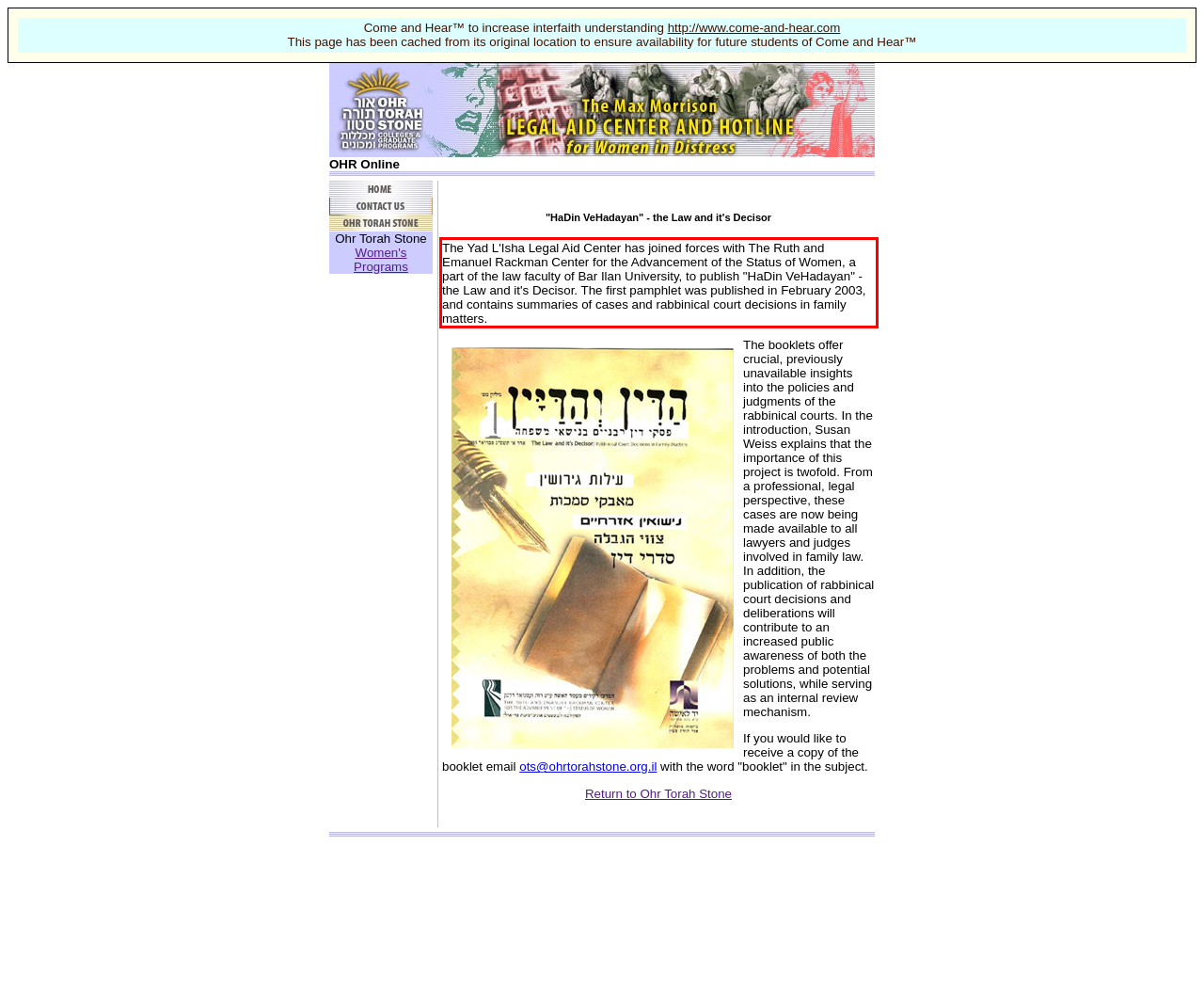Extract and provide the text found inside the red rectangle in the screenshot of the webpage.

The Yad L'Isha Legal Aid Center has joined forces with The Ruth and Emanuel Rackman Center for the Advancement of the Status of Women, a part of the law faculty of Bar Ilan University, to publish "HaDin VeHadayan" - the Law and it's Decisor. The first pamphlet was published in February 2003, and contains summaries of cases and rabbinical court decisions in family matters.